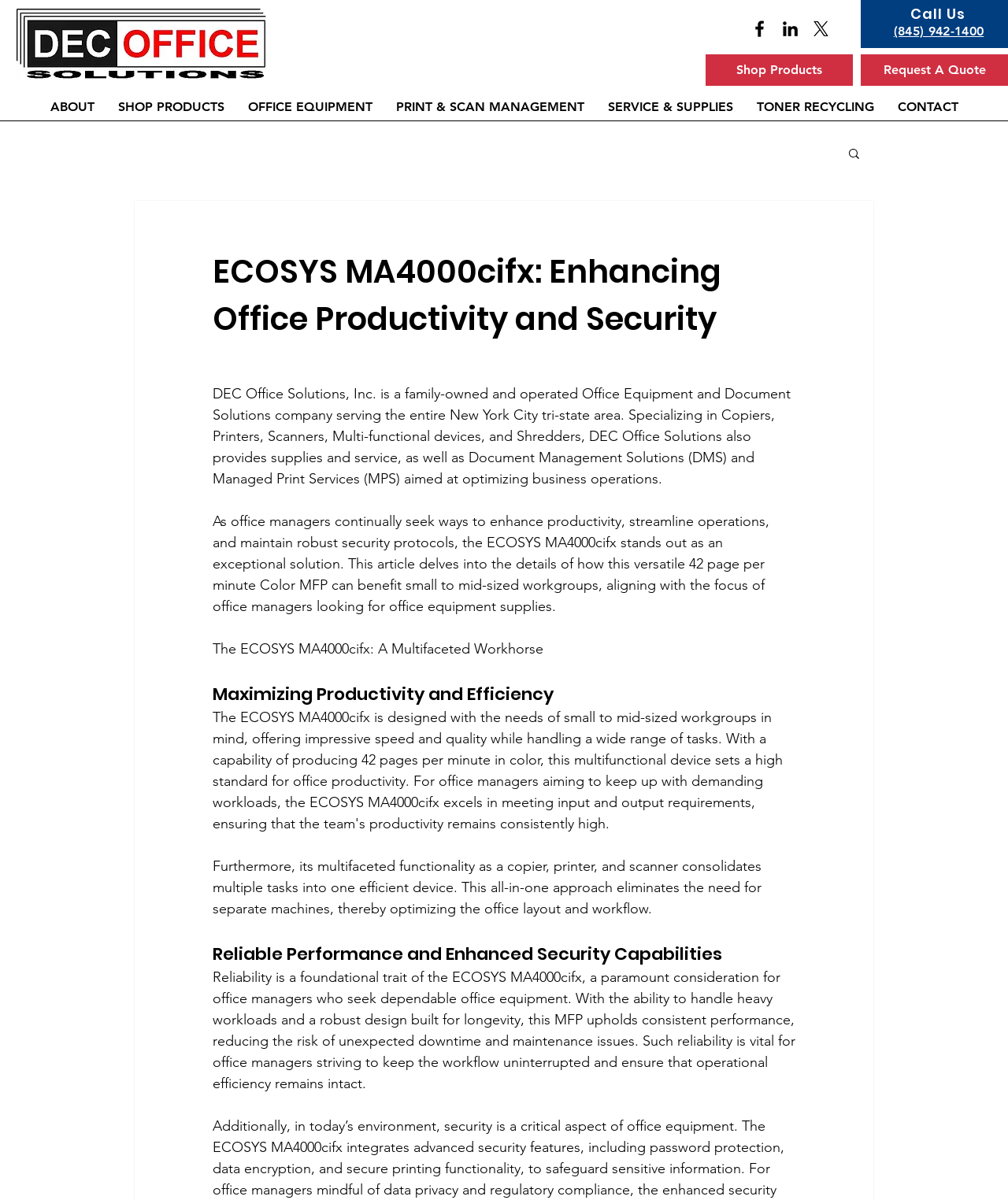Please indicate the bounding box coordinates of the element's region to be clicked to achieve the instruction: "Request a quote". Provide the coordinates as four float numbers between 0 and 1, i.e., [left, top, right, bottom].

[0.854, 0.045, 1.0, 0.072]